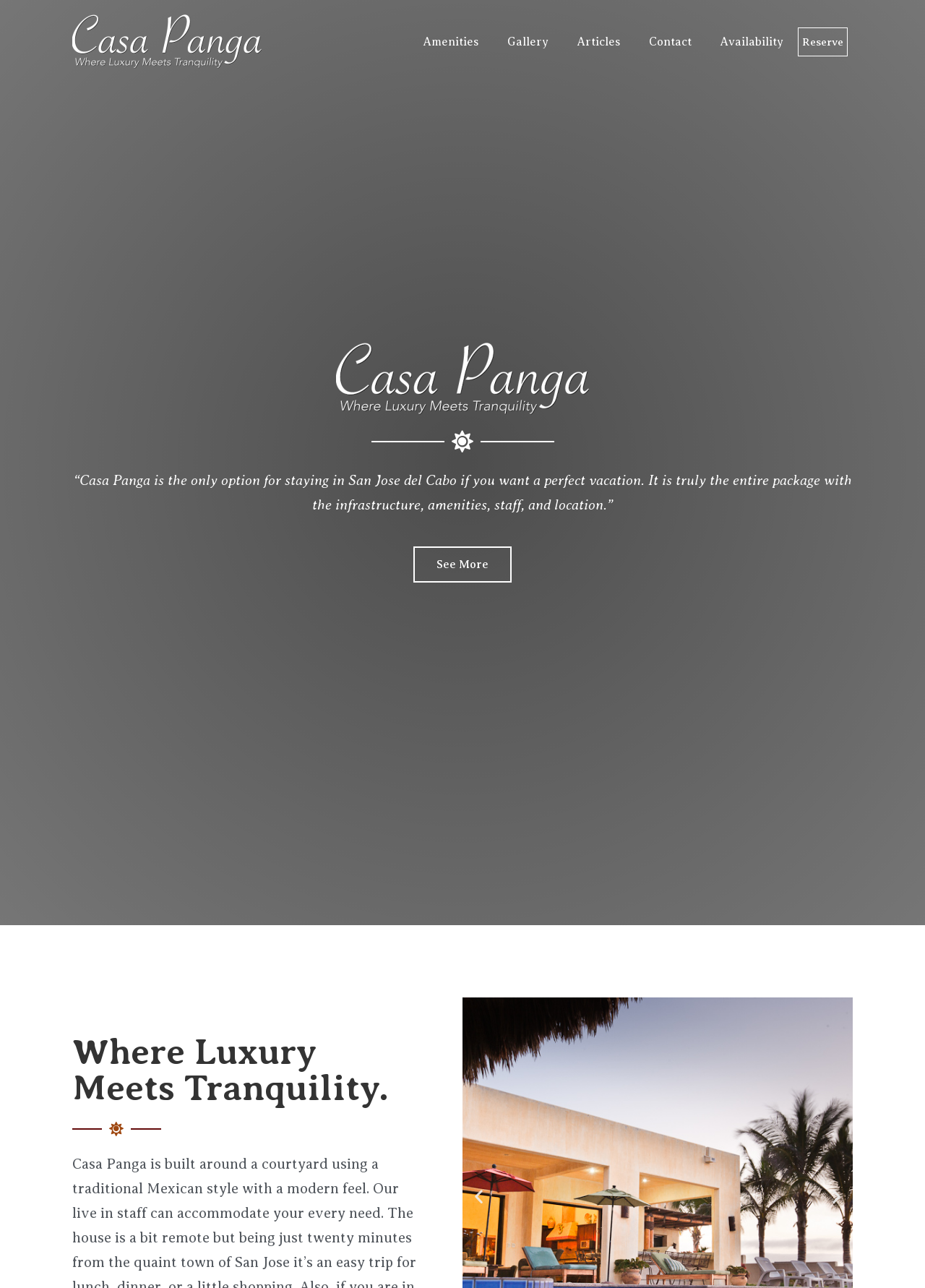Is Casa Panga a vacation rental?
Please provide a comprehensive answer based on the details in the screenshot.

The webpage describes Casa Panga as a 'Mexico Luxury Rental' and mentions 'perfect vacation' in the quote, indicating that it is a vacation rental.